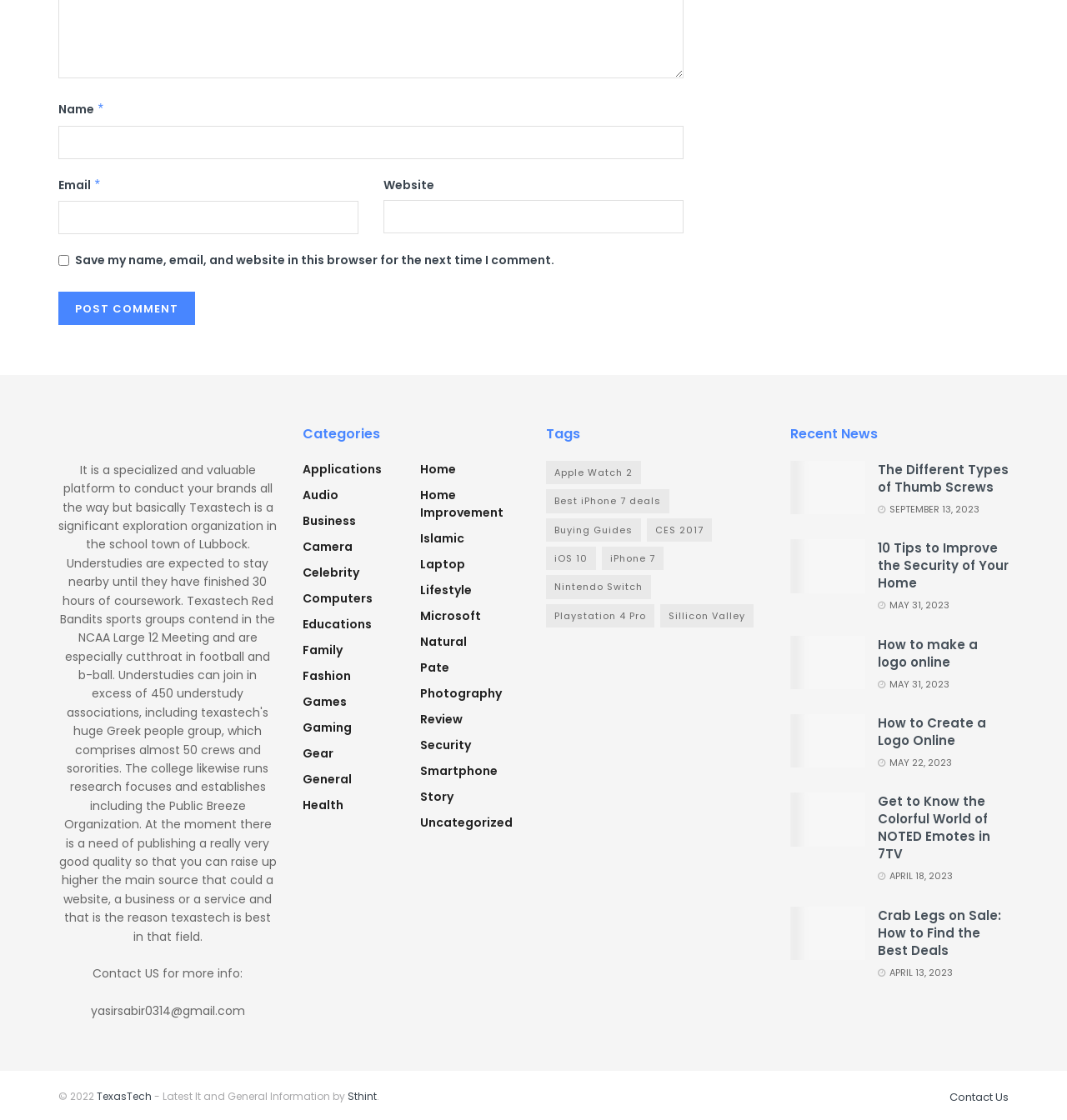Can you give a detailed response to the following question using the information from the image? How many recent news articles are there?

I counted the number of links under the 'Recent News' heading, and there are 5 links, each representing a recent news article.